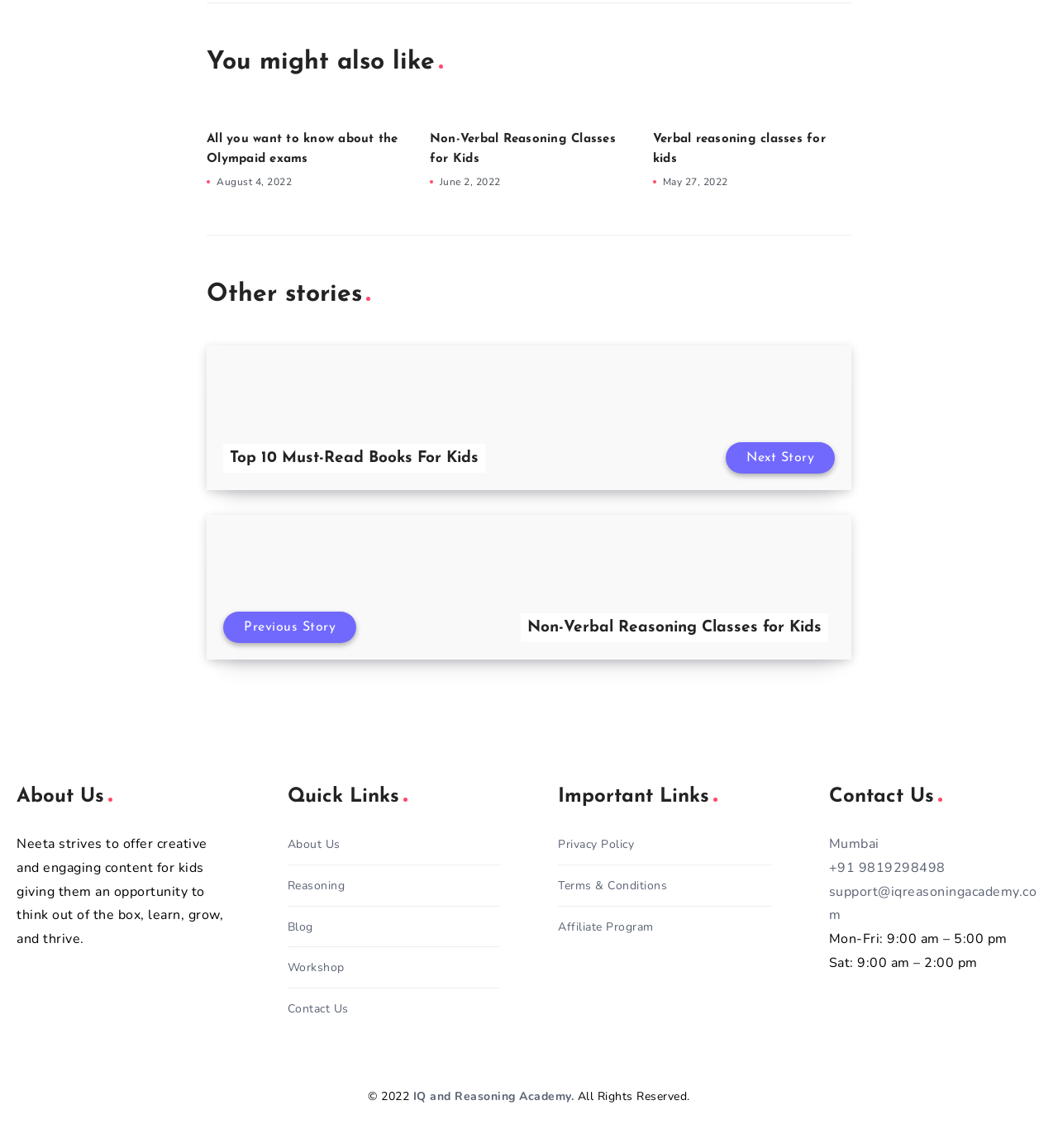Identify the coordinates of the bounding box for the element that must be clicked to accomplish the instruction: "View the article 'Auto Brokers; Trade-in for Cash Quickly, or Trade-up for a Certified Pre-Owned Car'".

None